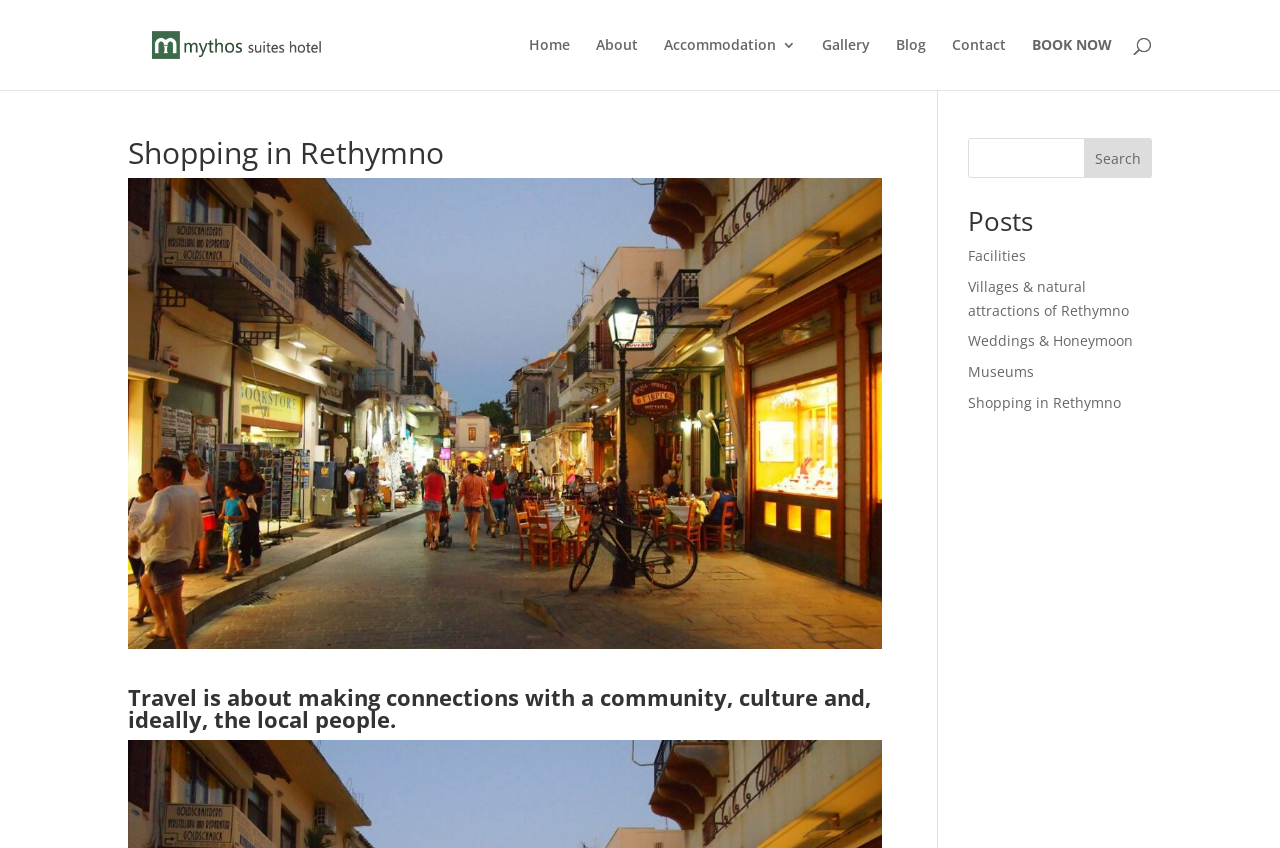What is the bounding box coordinate of the 'BOOK NOW' link?
Identify the answer in the screenshot and reply with a single word or phrase.

[0.806, 0.045, 0.869, 0.106]